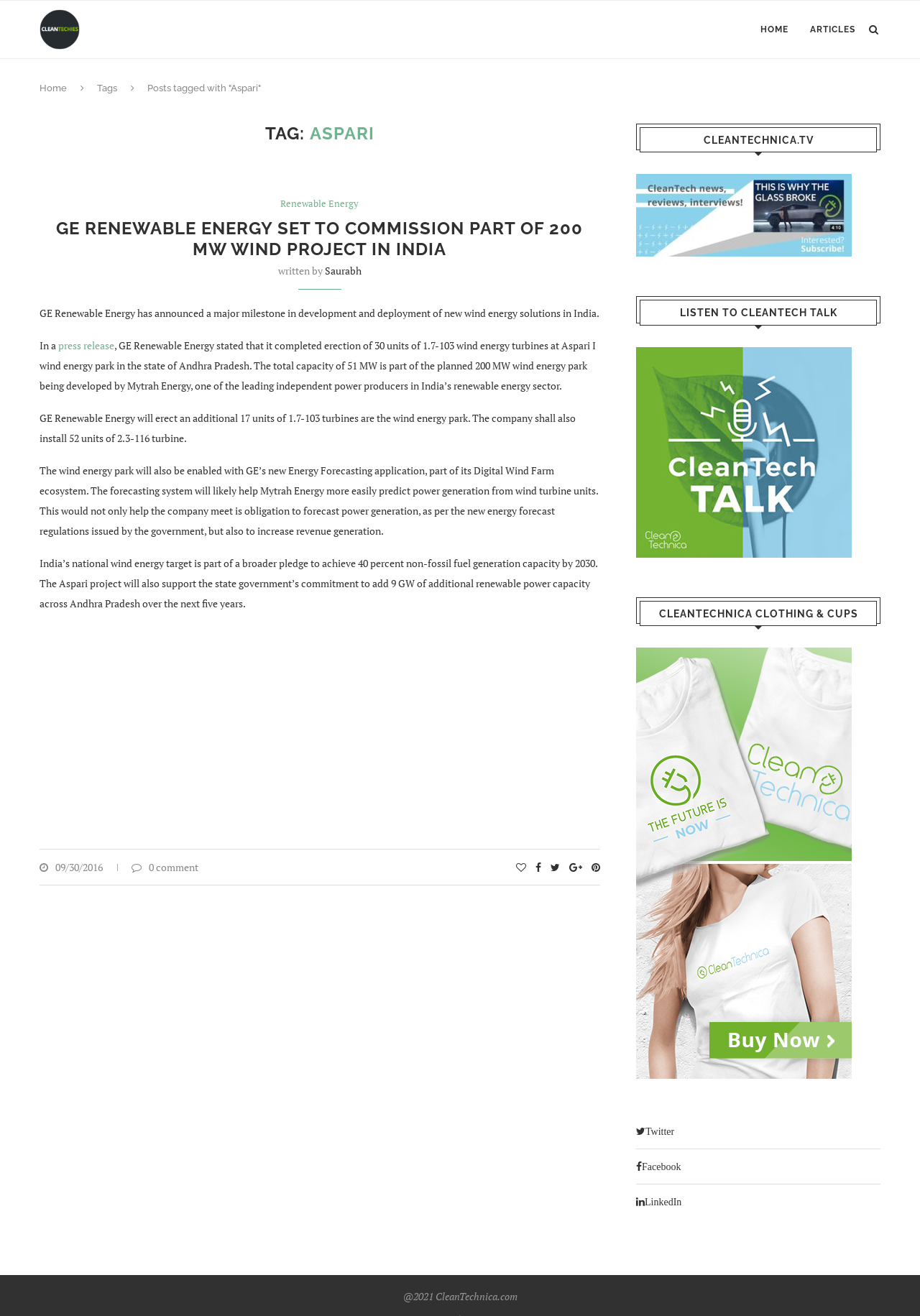What is the name of the wind project in India?
Provide a thorough and detailed answer to the question.

The answer can be found in the article section of the webpage, where it is mentioned that GE Renewable Energy completed the erection of 30 units of 1.7-103 wind energy turbines at Aspari I wind energy park in the state of Andhra Pradesh.